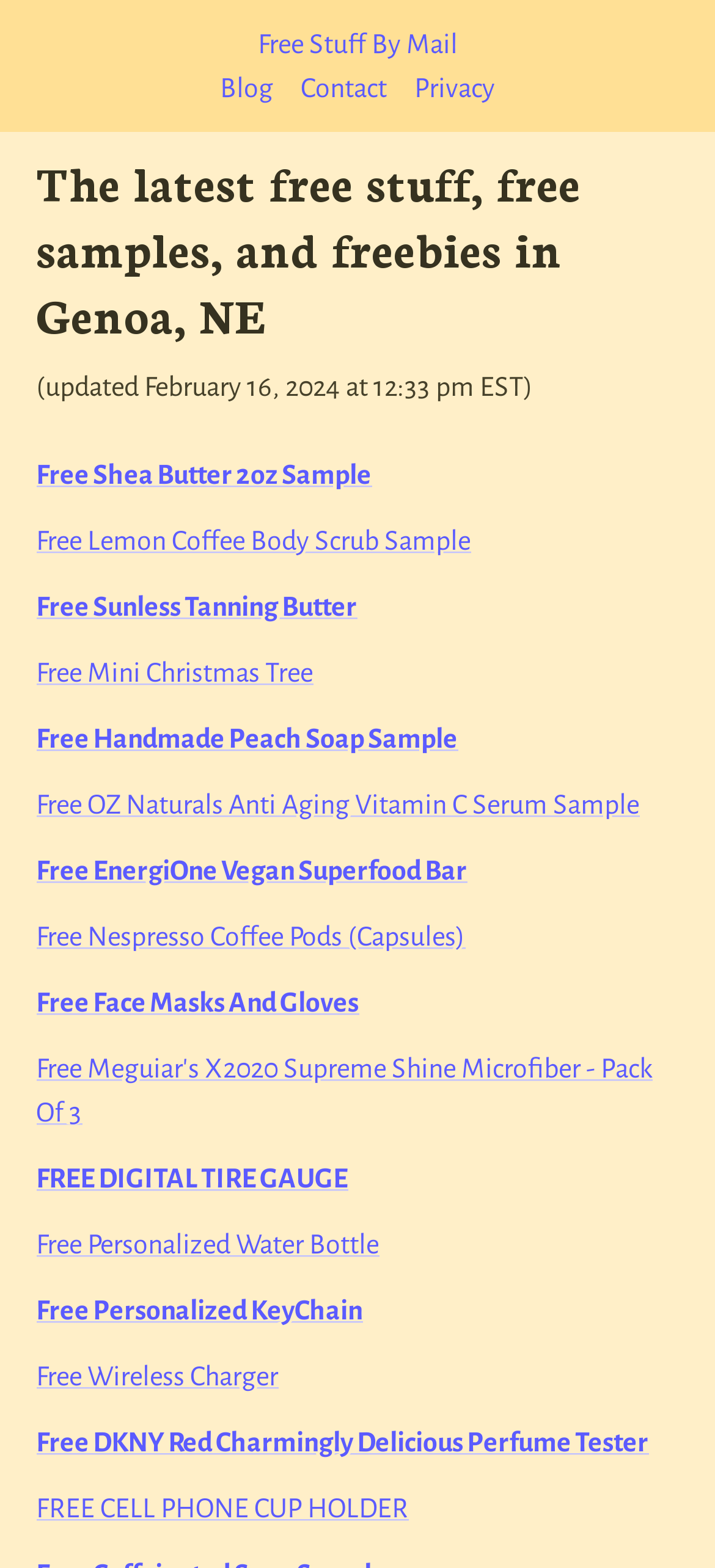Please determine the bounding box coordinates of the clickable area required to carry out the following instruction: "View the 'Free Shea Butter 2oz Sample' offer". The coordinates must be four float numbers between 0 and 1, represented as [left, top, right, bottom].

[0.05, 0.293, 0.519, 0.312]